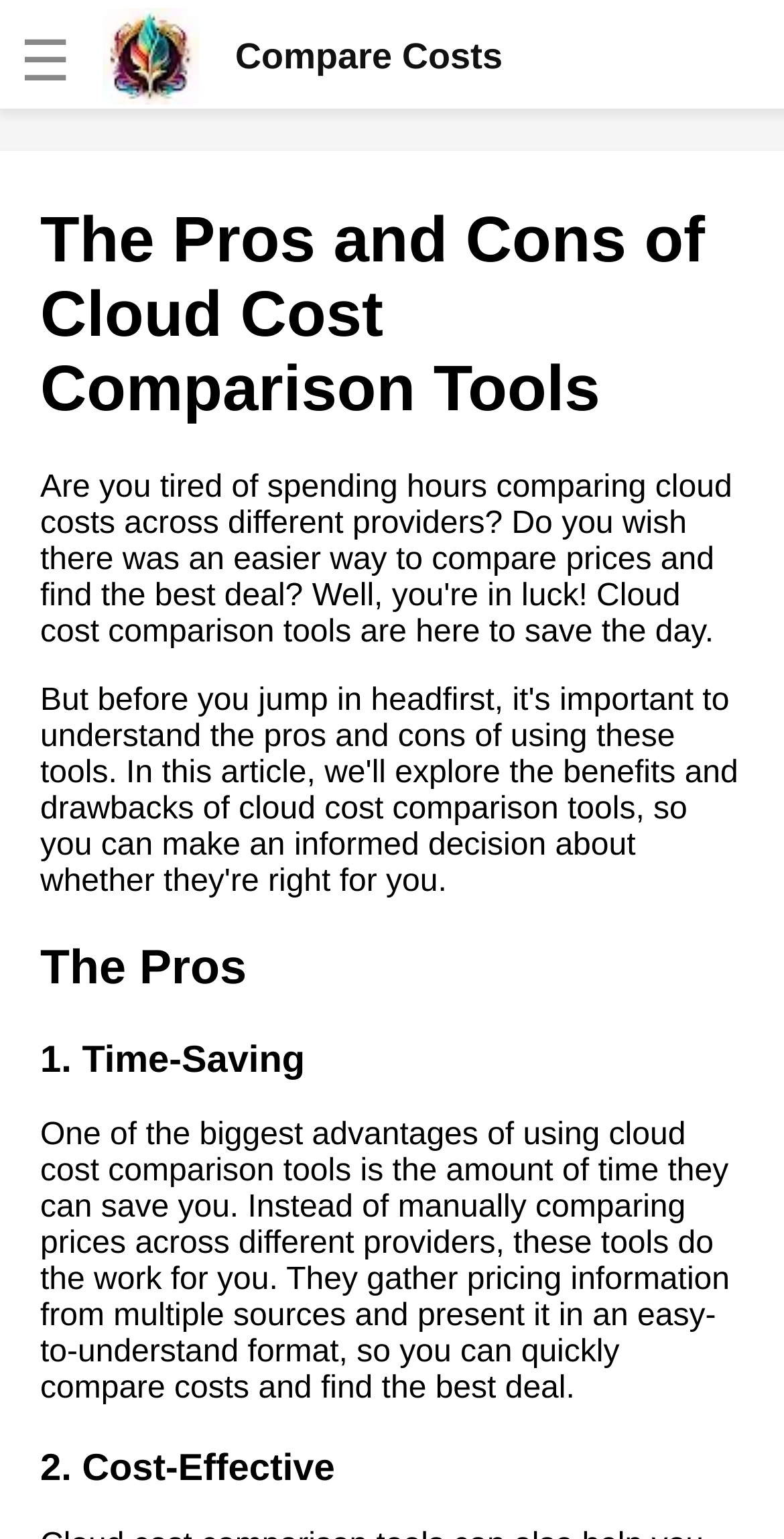Respond with a single word or phrase to the following question: What is the logo of the website?

Compare Costs